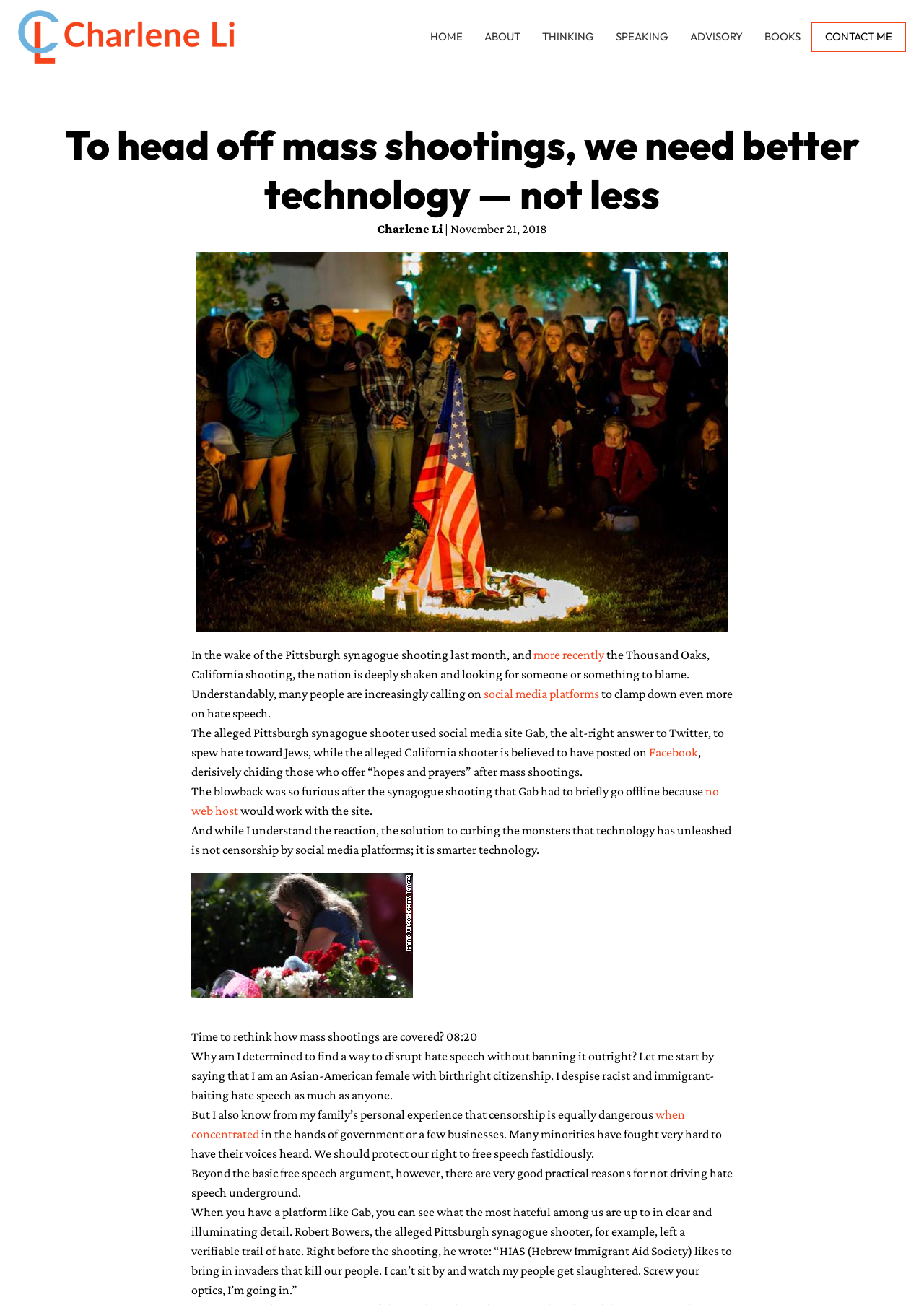Determine the bounding box coordinates of the clickable element necessary to fulfill the instruction: "Click the 'CONTACT ME' link". Provide the coordinates as four float numbers within the 0 to 1 range, i.e., [left, top, right, bottom].

[0.878, 0.017, 0.98, 0.04]